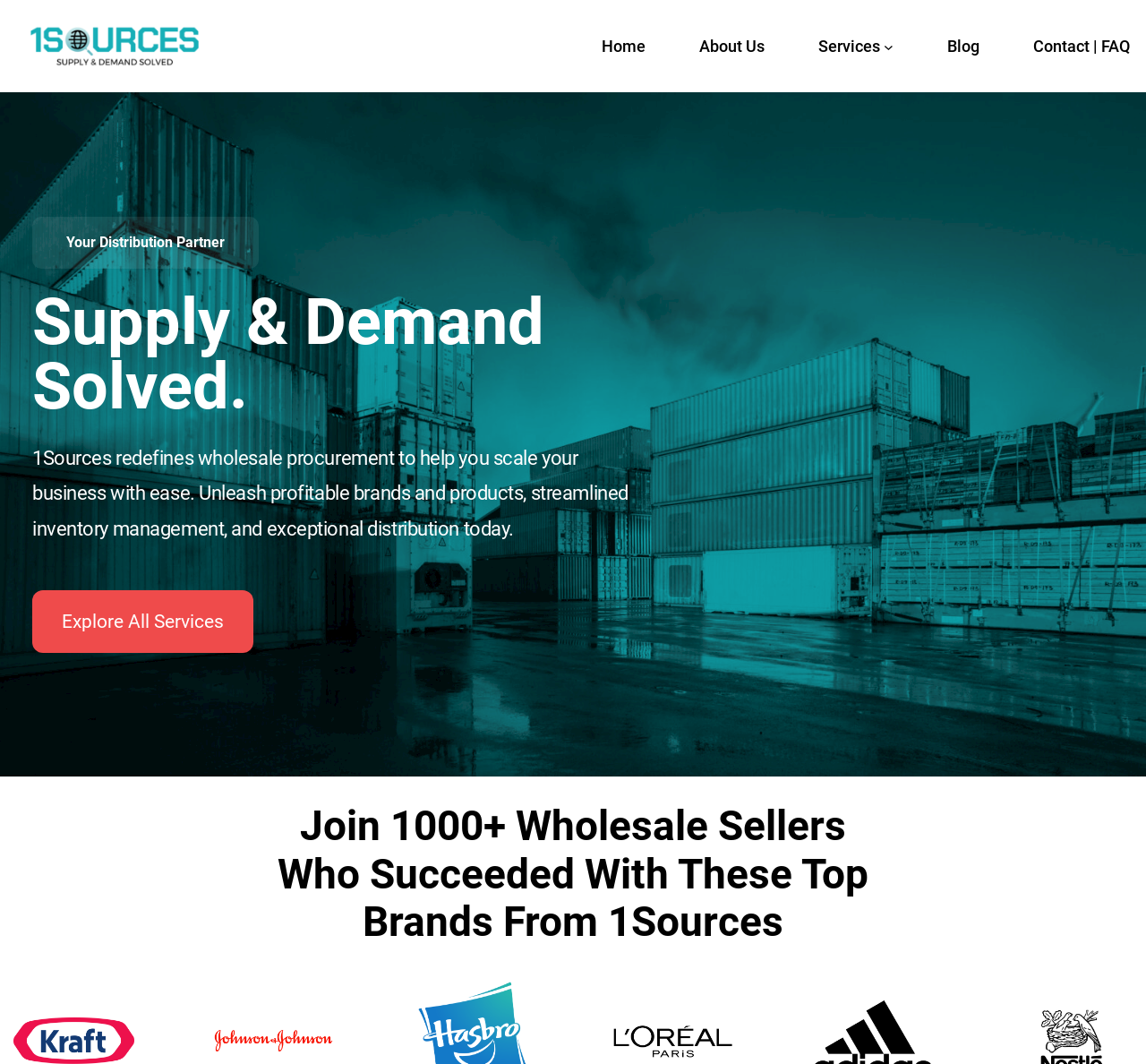Bounding box coordinates must be specified in the format (top-left x, top-left y, bottom-right x, bottom-right y). All values should be floating point numbers between 0 and 1. What are the bounding box coordinates of the UI element described as: alt="ecommerce distribution and wholesale"

[0.0, 0.062, 0.2, 0.083]